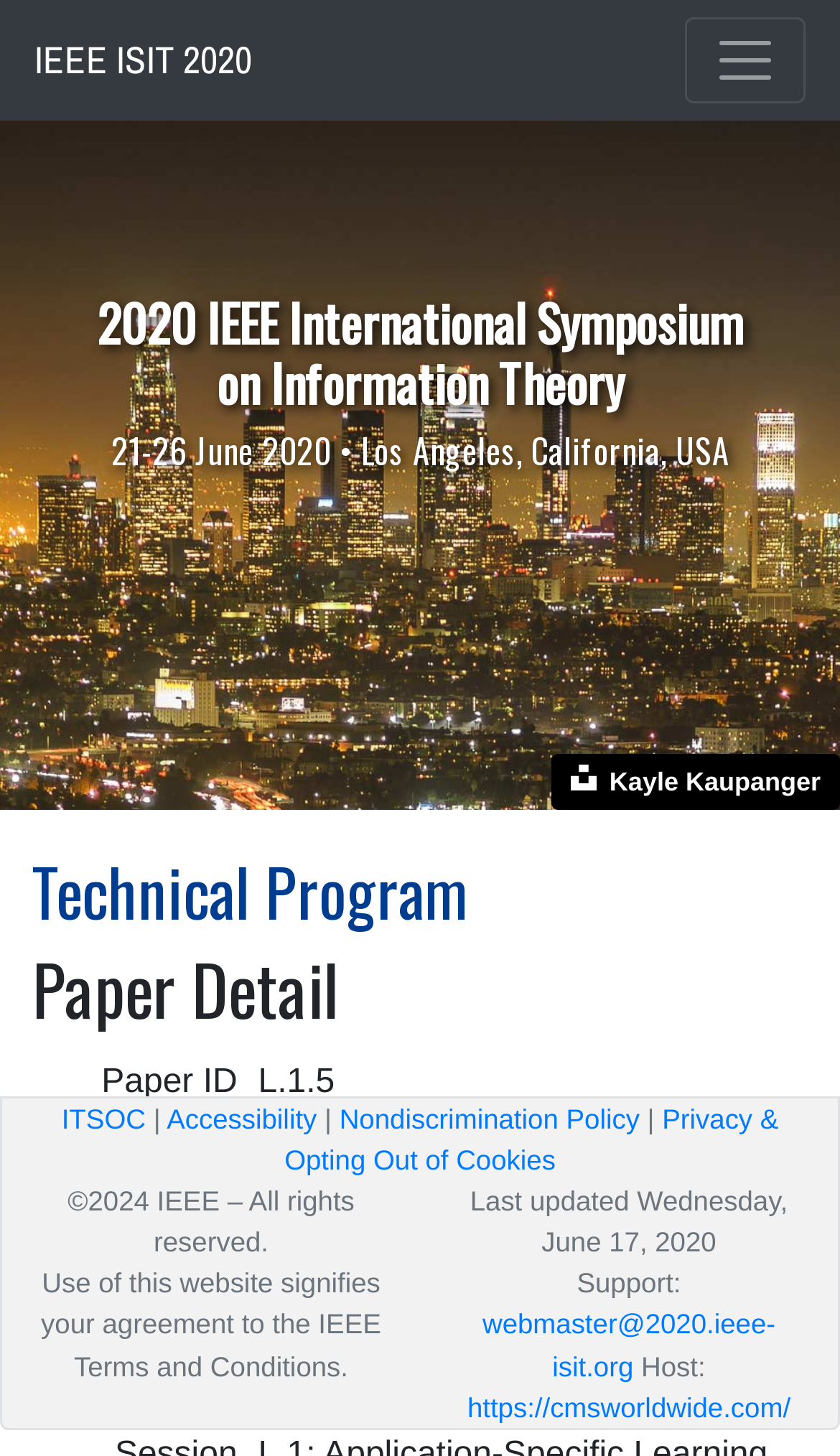Please give the bounding box coordinates of the area that should be clicked to fulfill the following instruction: "View the ITSOC link". The coordinates should be in the format of four float numbers from 0 to 1, i.e., [left, top, right, bottom].

[0.073, 0.757, 0.174, 0.779]